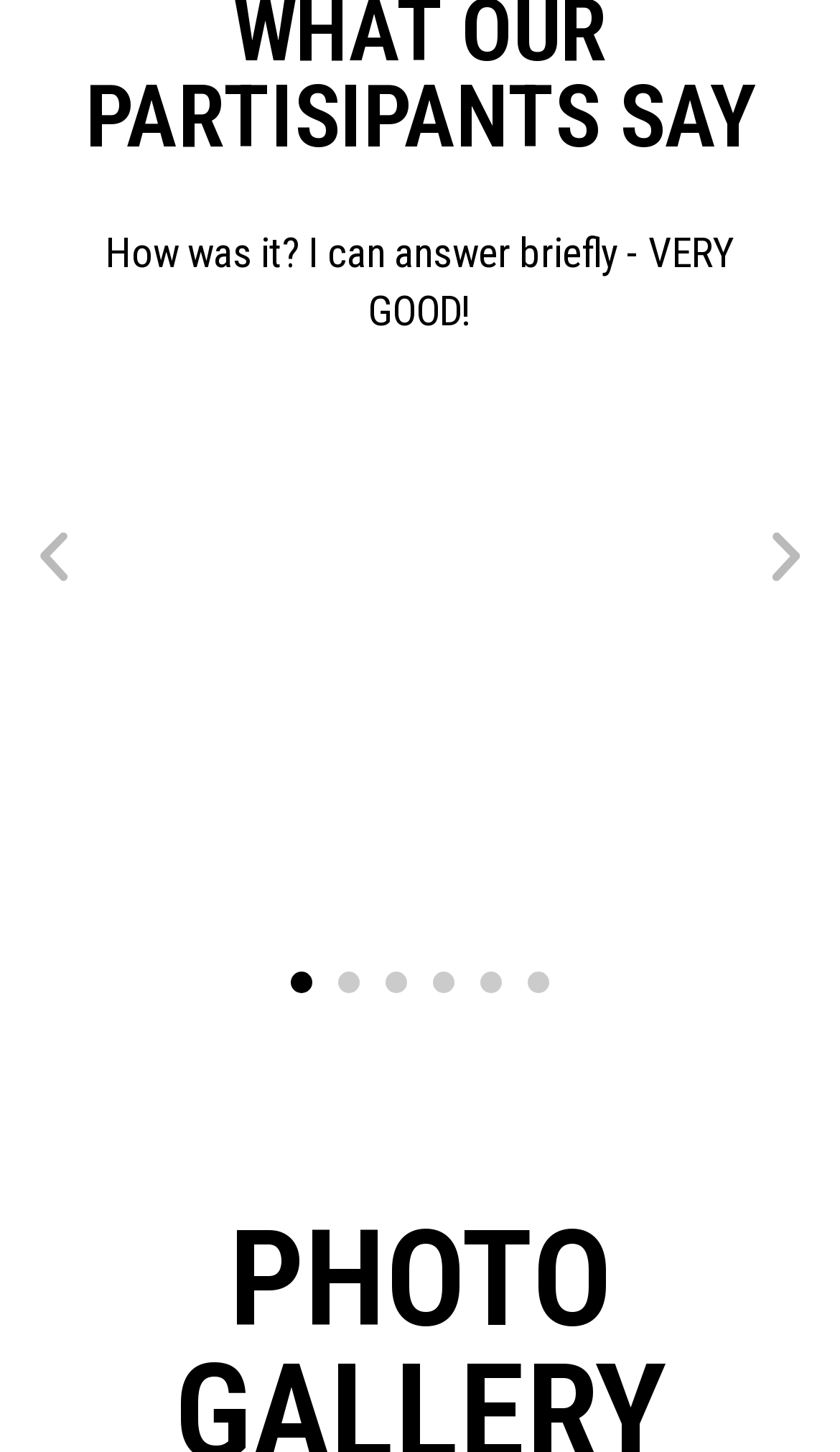What is the purpose of the buttons at the bottom?
Please analyze the image and answer the question with as much detail as possible.

I observed the buttons 'Previous slide' and 'Next slide' at the bottom of the page, which suggests that they are used for navigating through the slides.